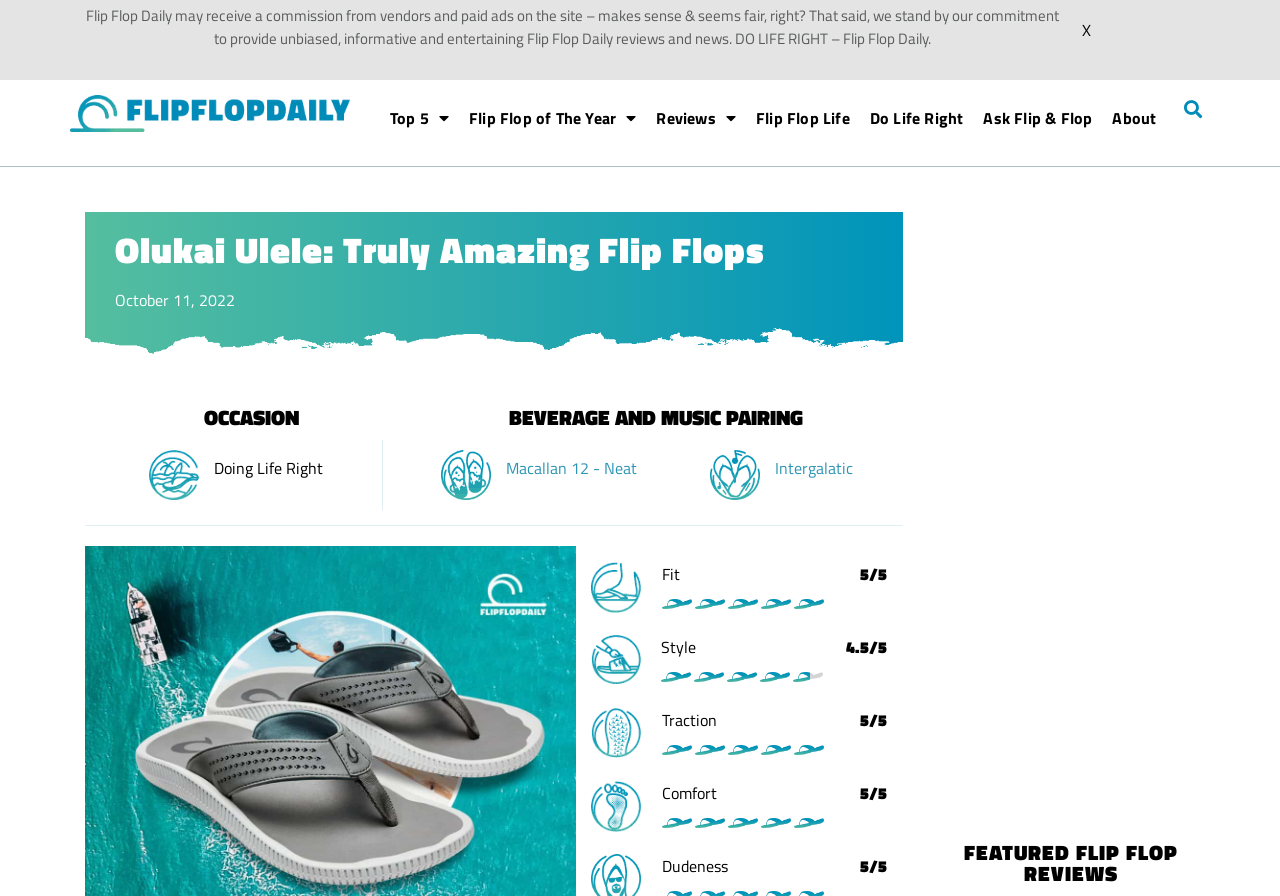Point out the bounding box coordinates of the section to click in order to follow this instruction: "Search for something".

[0.919, 0.106, 0.945, 0.133]